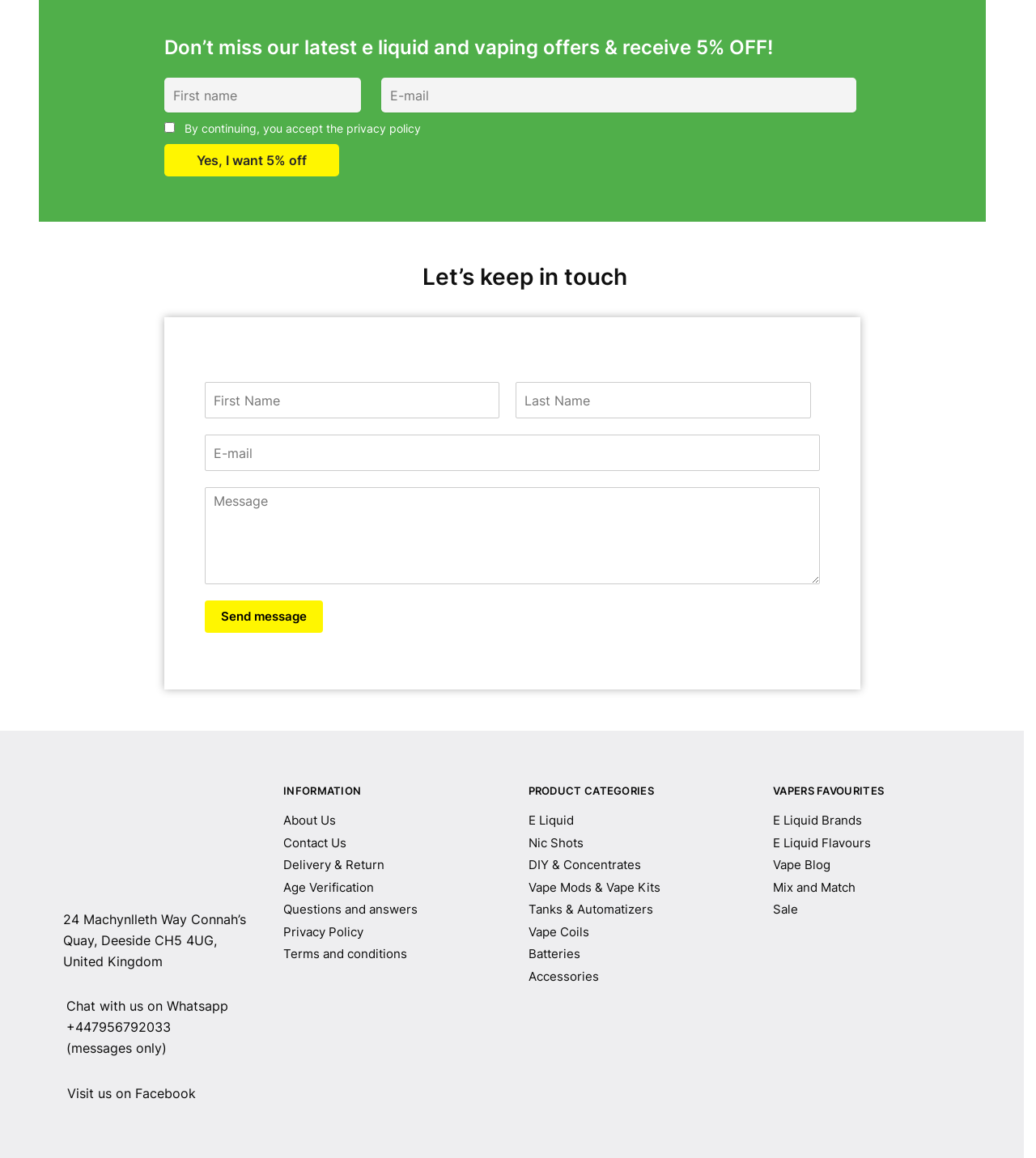Using the element description: "Vape Blog", determine the bounding box coordinates. The coordinates should be in the format [left, top, right, bottom], with values between 0 and 1.

[0.746, 0.738, 0.802, 0.752]